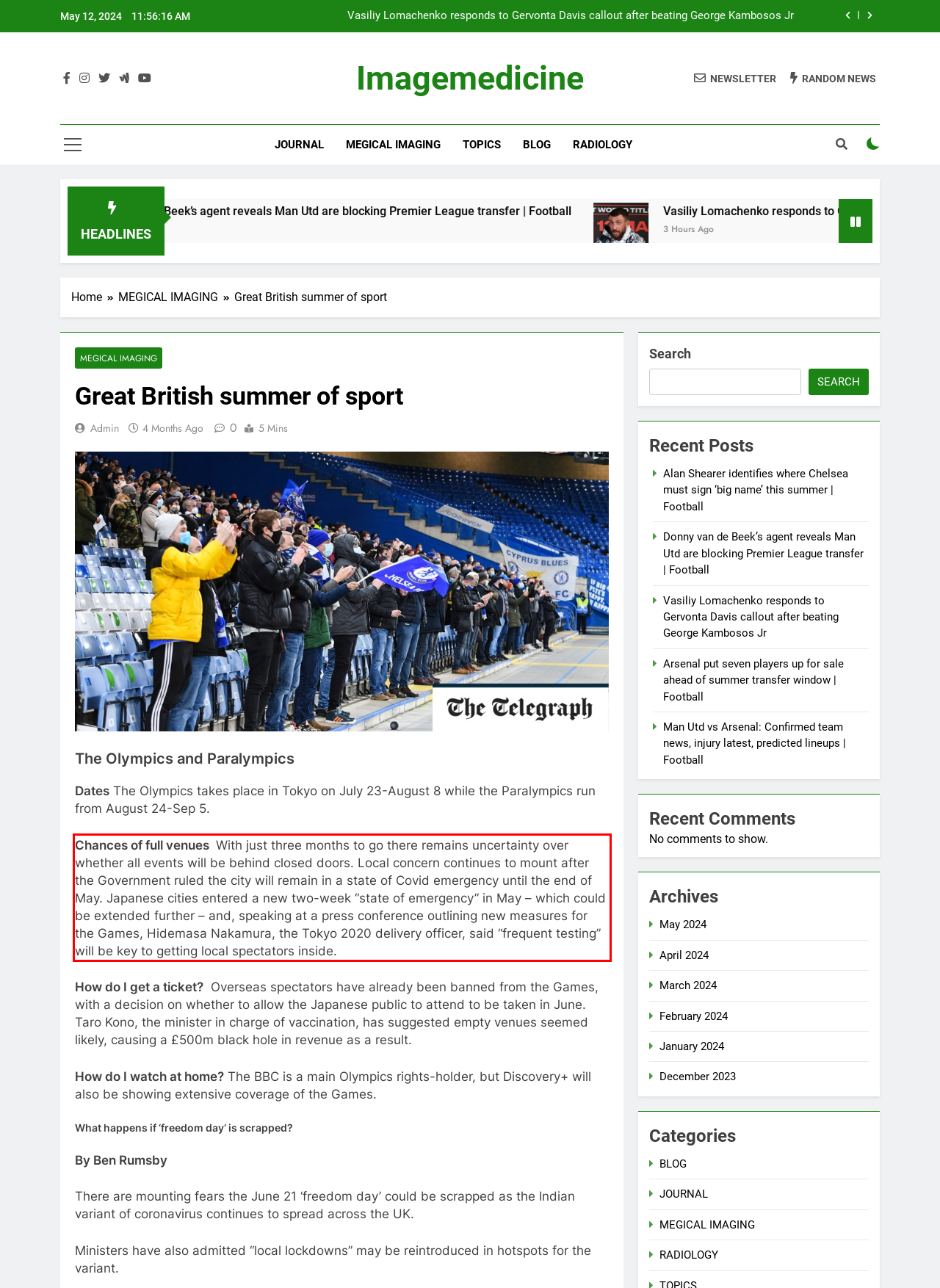Given a screenshot of a webpage with a red bounding box, please identify and retrieve the text inside the red rectangle.

Chances of full venues With just three months to go there remains uncertainty over whether all events will be behind closed doors. Local concern continues to mount after the Government ruled the city will remain in a state of Covid emergency until the end of May. Japanese cities entered a new two-week “state of emergency” in May – which could be extended further – and, speaking at a press conference outlining new measures for the Games, Hidemasa Nakamura, the Tokyo 2020 delivery officer, said “frequent testing” will be key to getting local spectators inside.